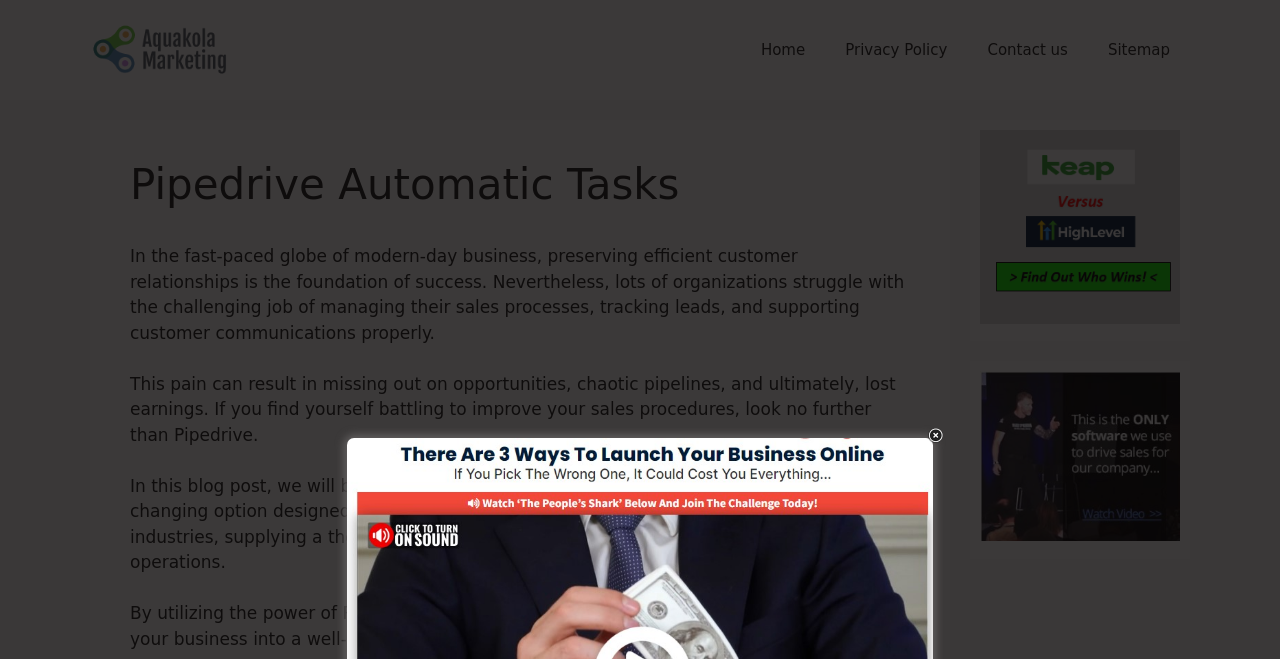What is the purpose of Pipedrive?
Please provide a detailed answer to the question.

According to the static text 'By utilizing the power of Pipedrive, you can reinvent your sales technique and transform your business into a well-oiled sales machine.', Pipedrive is designed to maximize sales operations and improve business efficiency.